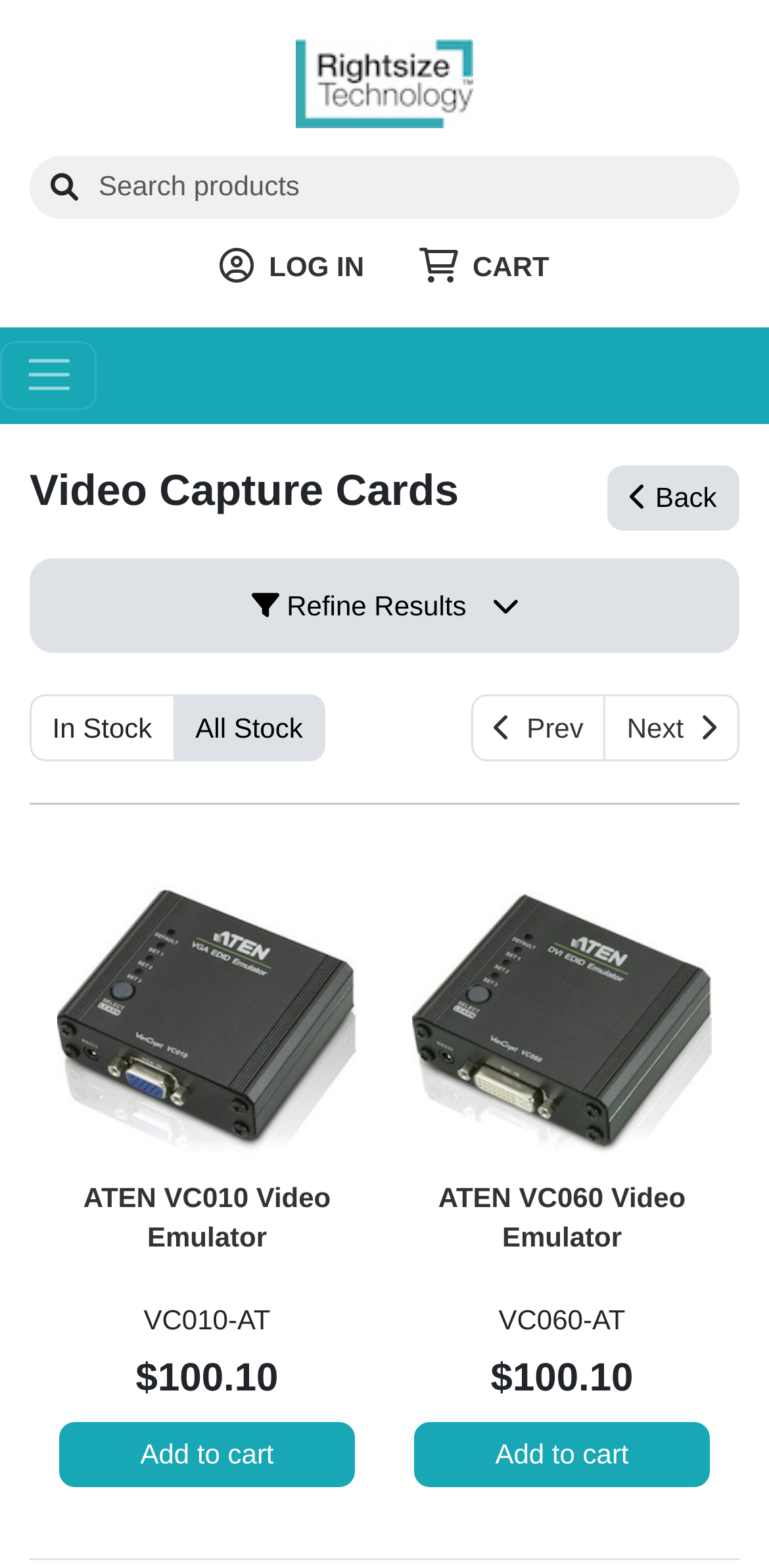Identify the bounding box coordinates of the element to click to follow this instruction: 'Add ATEN VC010 Video Emulator to cart'. Ensure the coordinates are four float values between 0 and 1, provided as [left, top, right, bottom].

[0.077, 0.907, 0.462, 0.949]